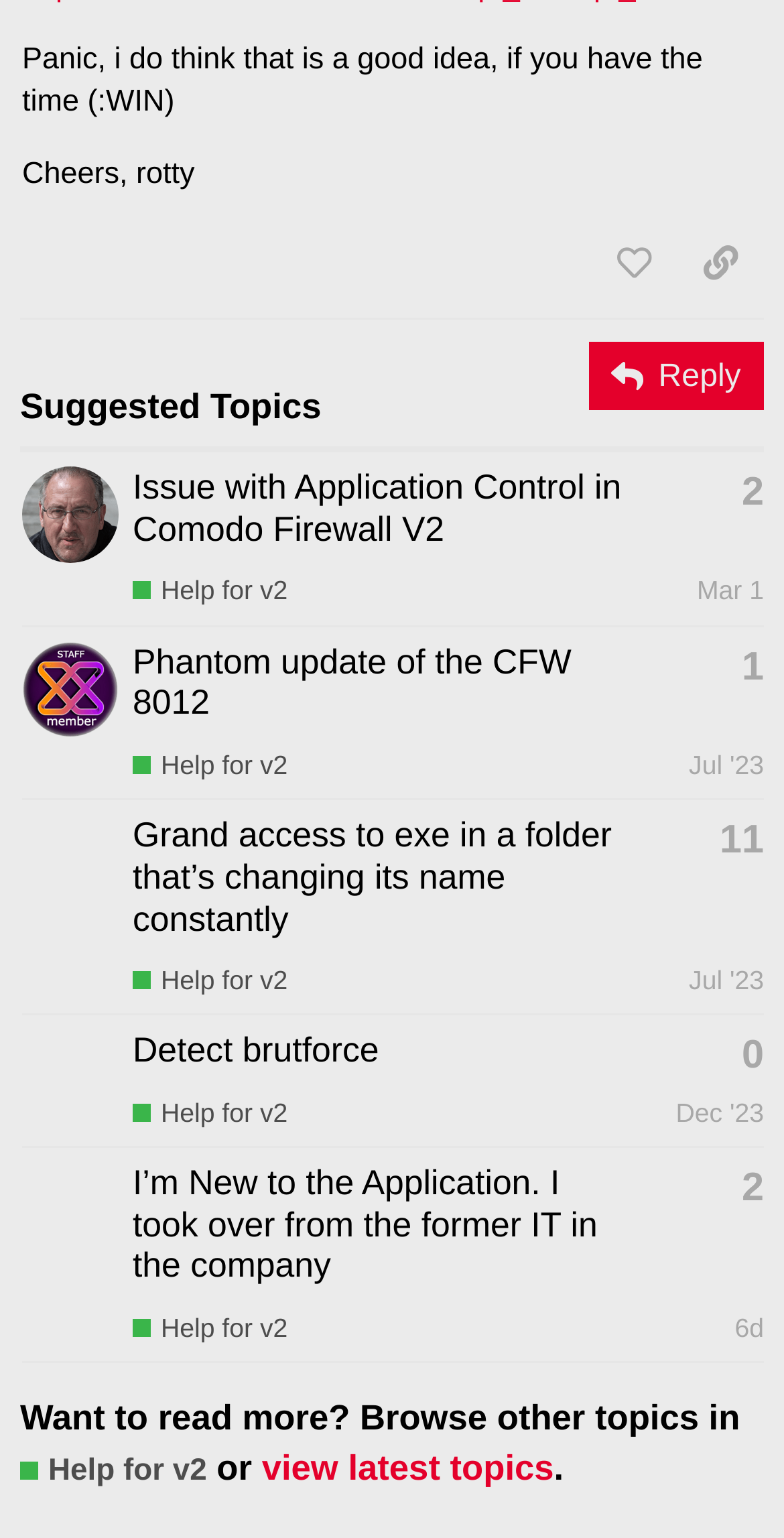How many topics are suggested?
Please provide a single word or phrase as your answer based on the screenshot.

4